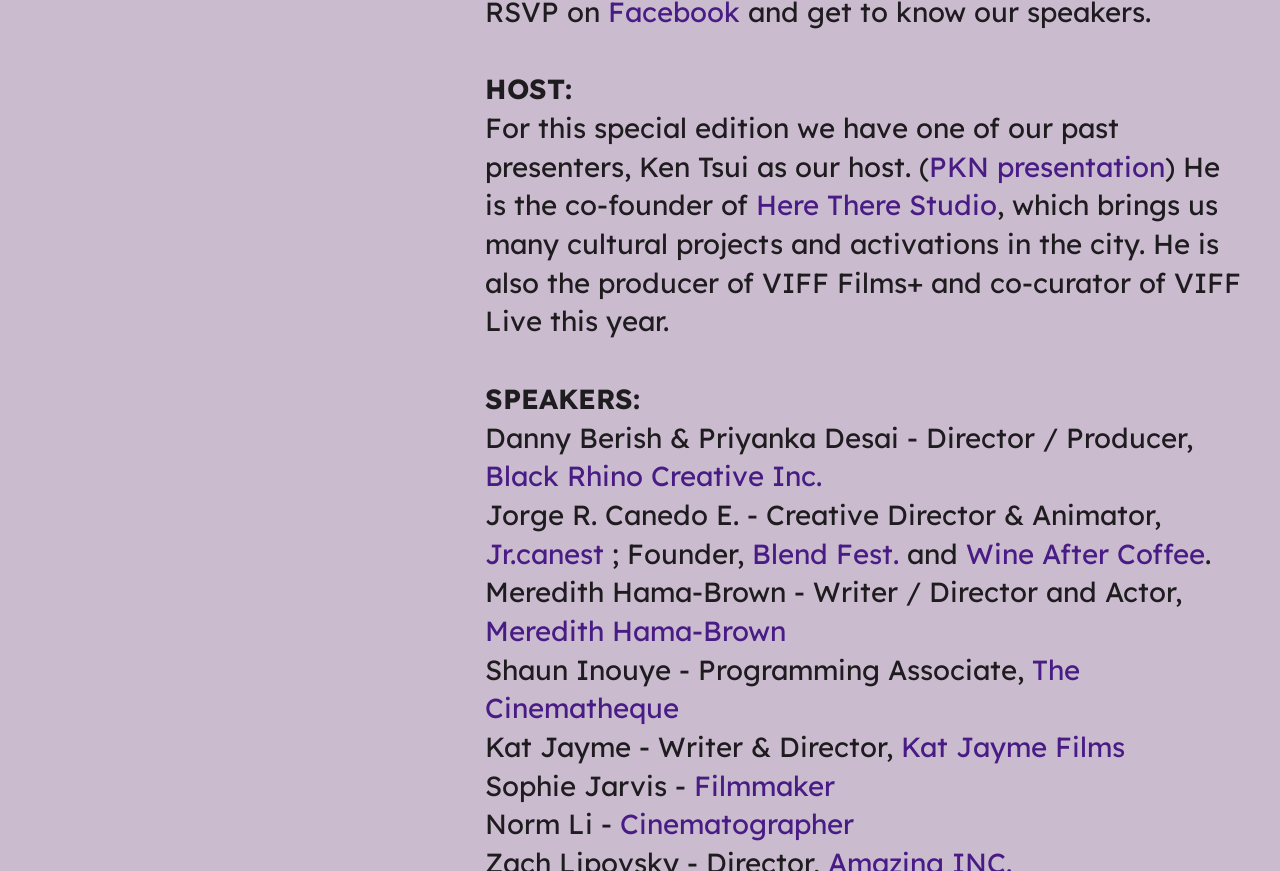How many volumes are listed?
Please provide a comprehensive answer based on the information in the image.

I counted the number of links with 'Vol.' in their text, and there are 9 of them, ranging from Vol. 51 to Vol. 43.